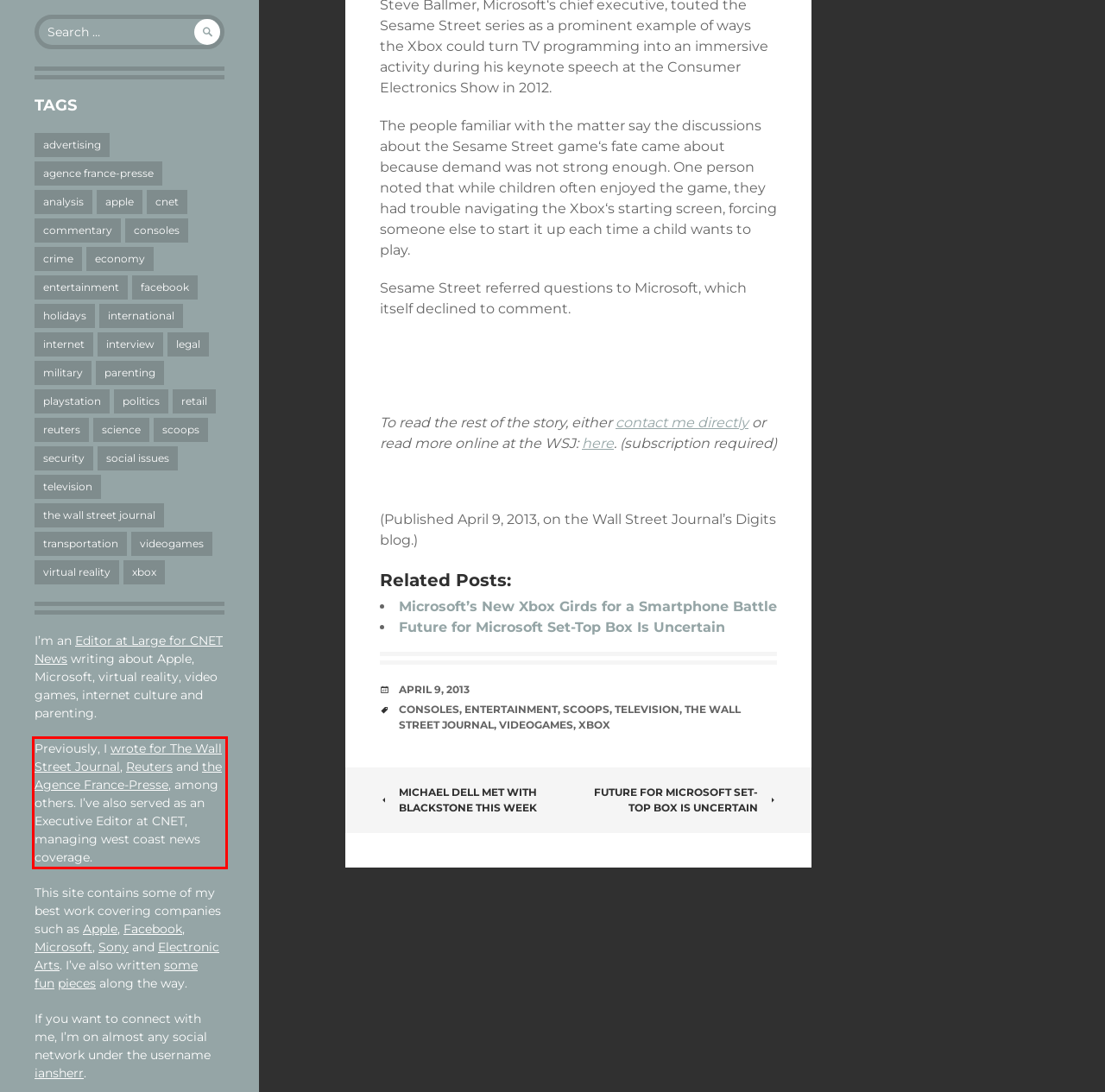Please perform OCR on the UI element surrounded by the red bounding box in the given webpage screenshot and extract its text content.

Previously, I wrote for The Wall Street Journal, Reuters and the Agence France-Presse, among others. I’ve also served as an Executive Editor at CNET, managing west coast news coverage.